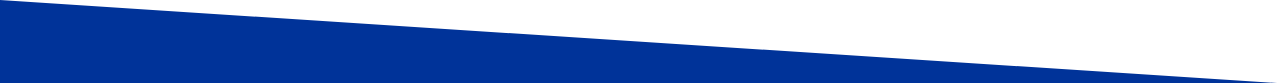Refer to the screenshot and give an in-depth answer to this question: What is the projected number of people affected by structural heart disease in Belgium by 2040?

The caption provides a projection that nearly half a million people will encounter structural heart disease conditions by 2040, indicating a significant increase from the current number of affected individuals.